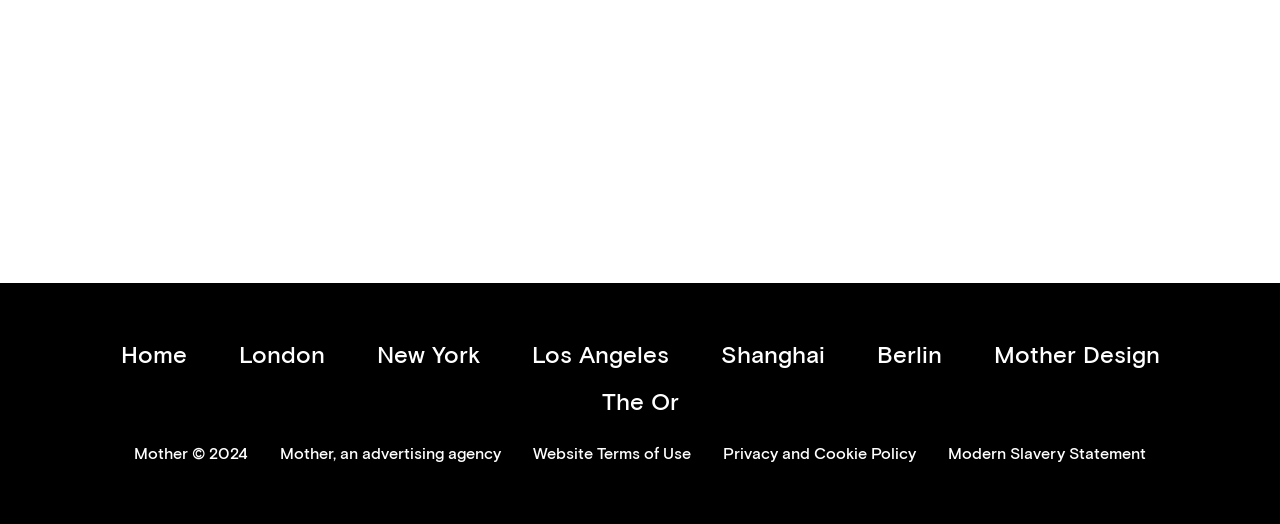Respond to the following question with a brief word or phrase:
What is the name of the design company?

Mother Design